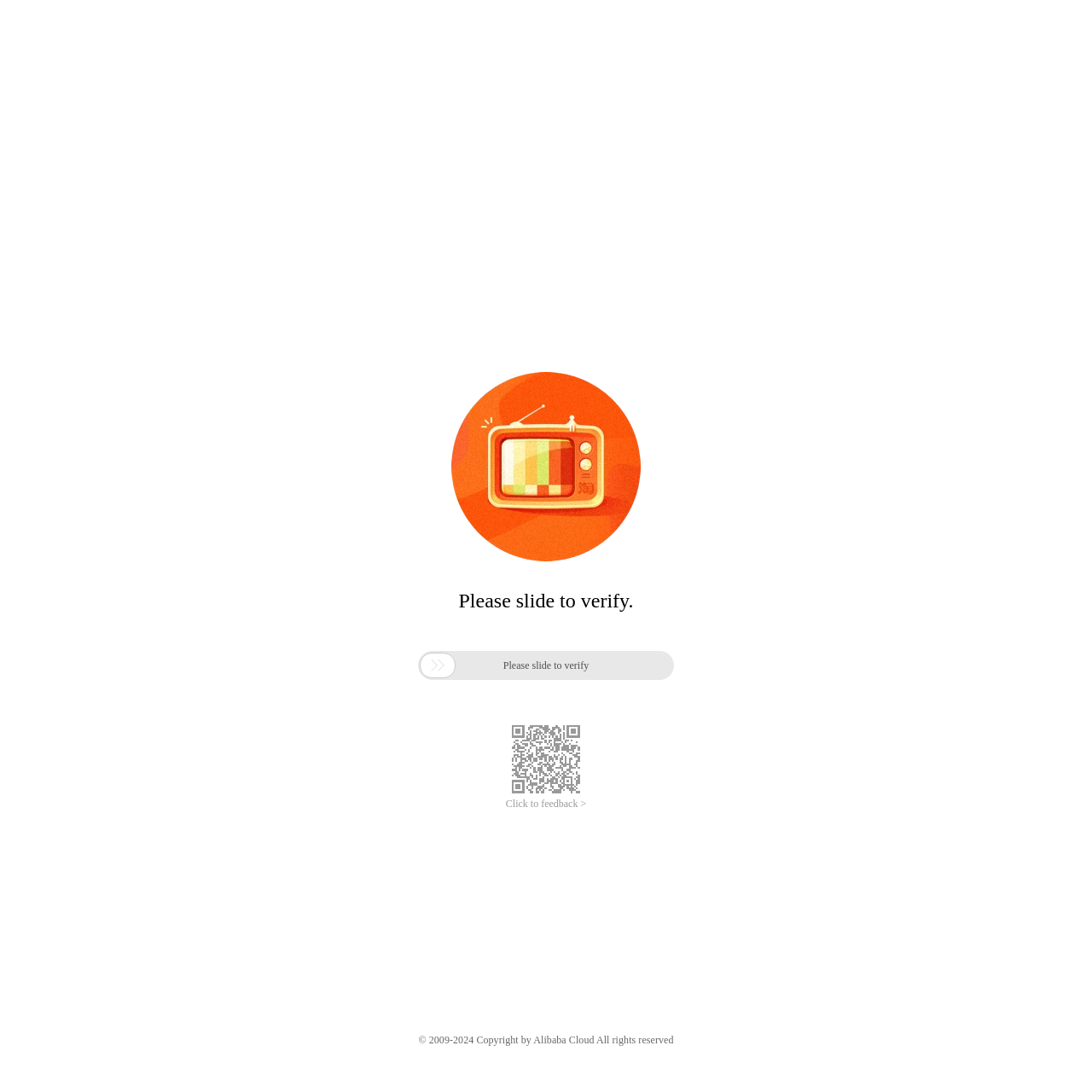Determine the bounding box for the described HTML element: "title="点击查看源网页"". Ensure the coordinates are four float numbers between 0 and 1 in the format [left, top, right, bottom].

[0.1, 0.035, 0.2, 0.055]